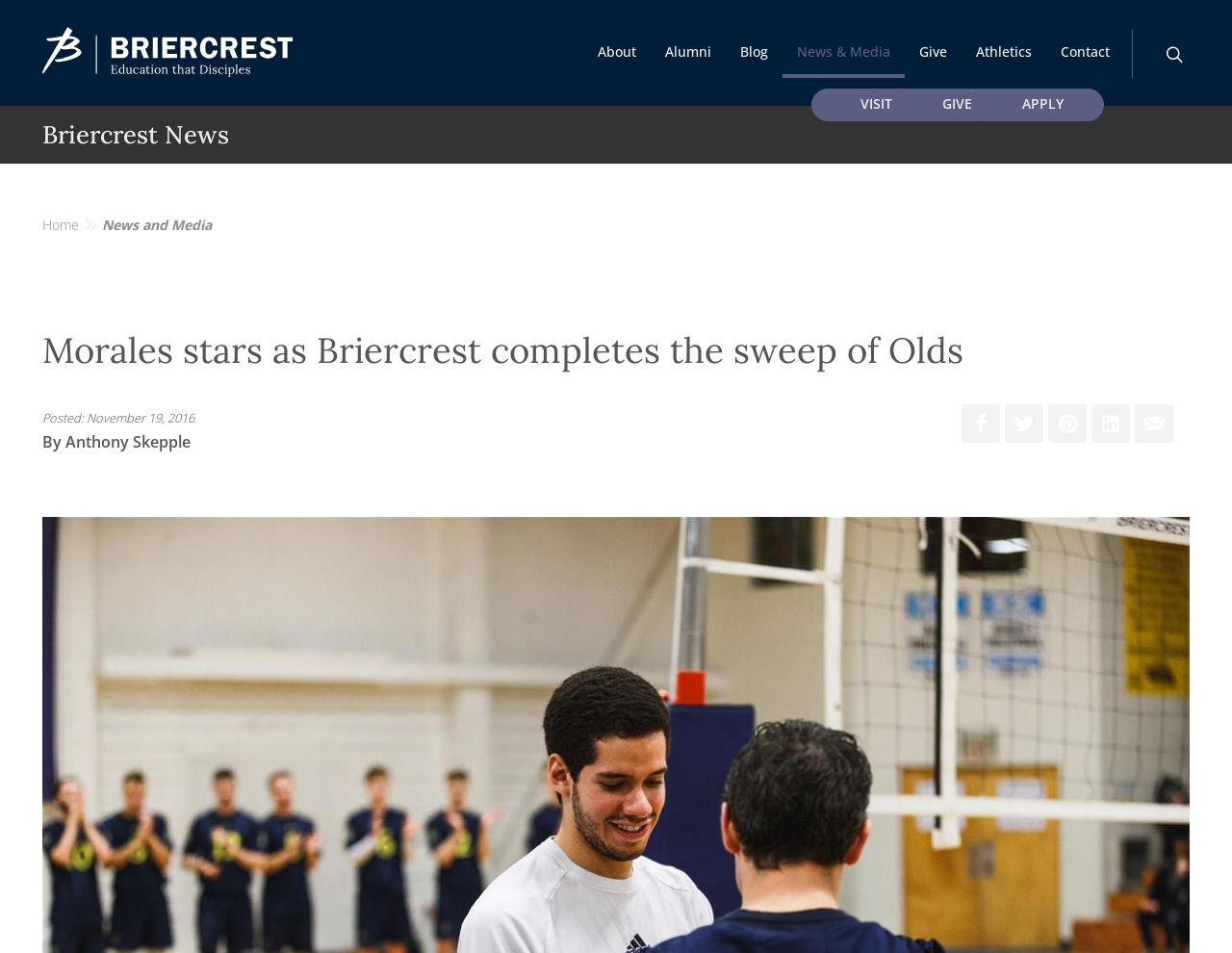Locate the bounding box coordinates of the element I should click to achieve the following instruction: "Read the News and Media page".

[0.083, 0.226, 0.172, 0.245]